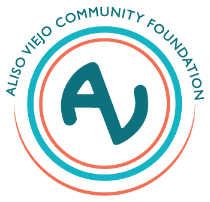What type of initiatives does the foundation support?
Please provide a comprehensive answer based on the details in the screenshot.

The caption explains that the foundation's mission is to support educational, cultural, and health initiatives within the Aliso Viejo community, demonstrating its dedication to the welfare of local students and families.